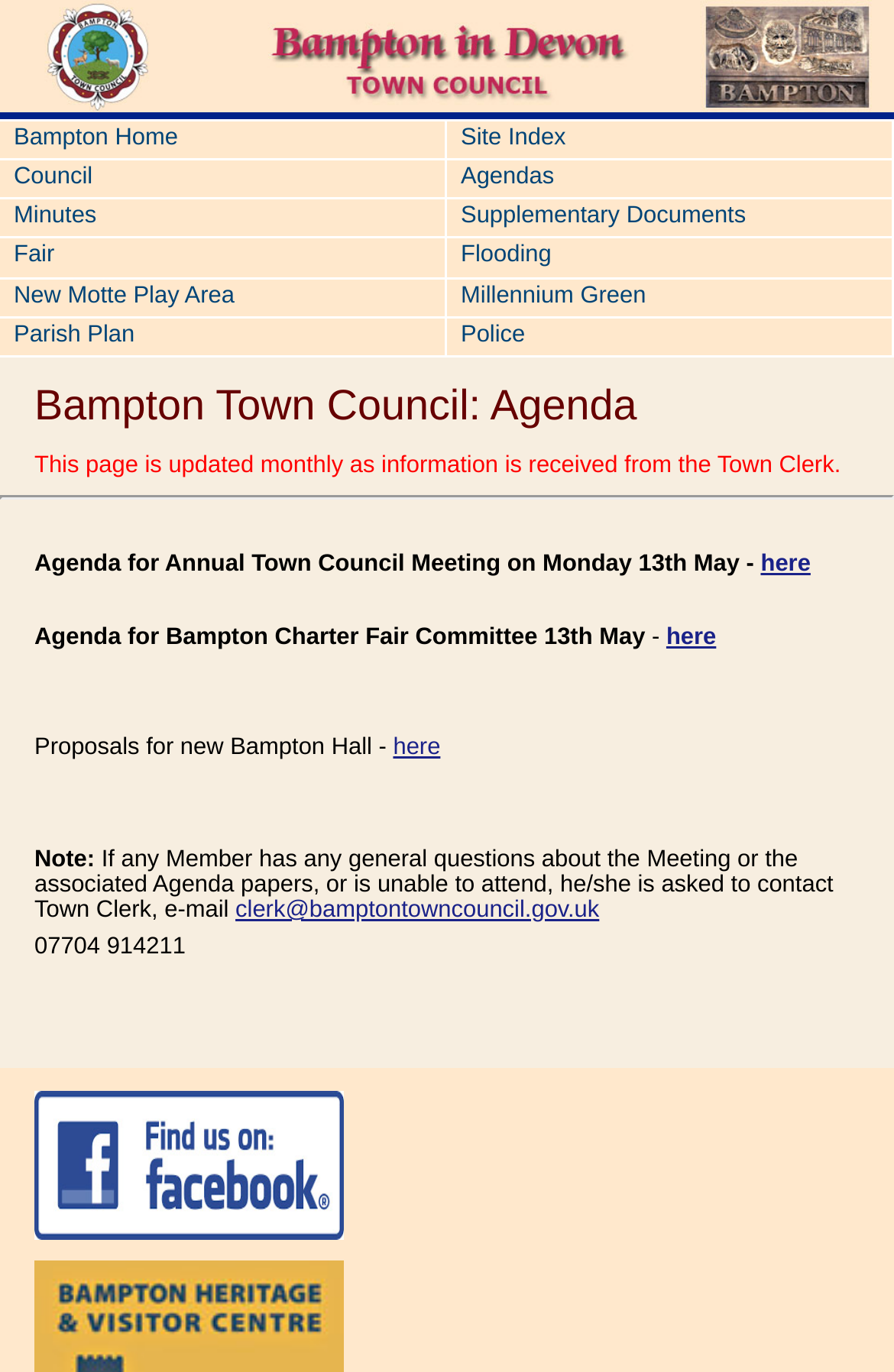Kindly determine the bounding box coordinates for the clickable area to achieve the given instruction: "Open Facebook page".

[0.038, 0.891, 0.385, 0.909]